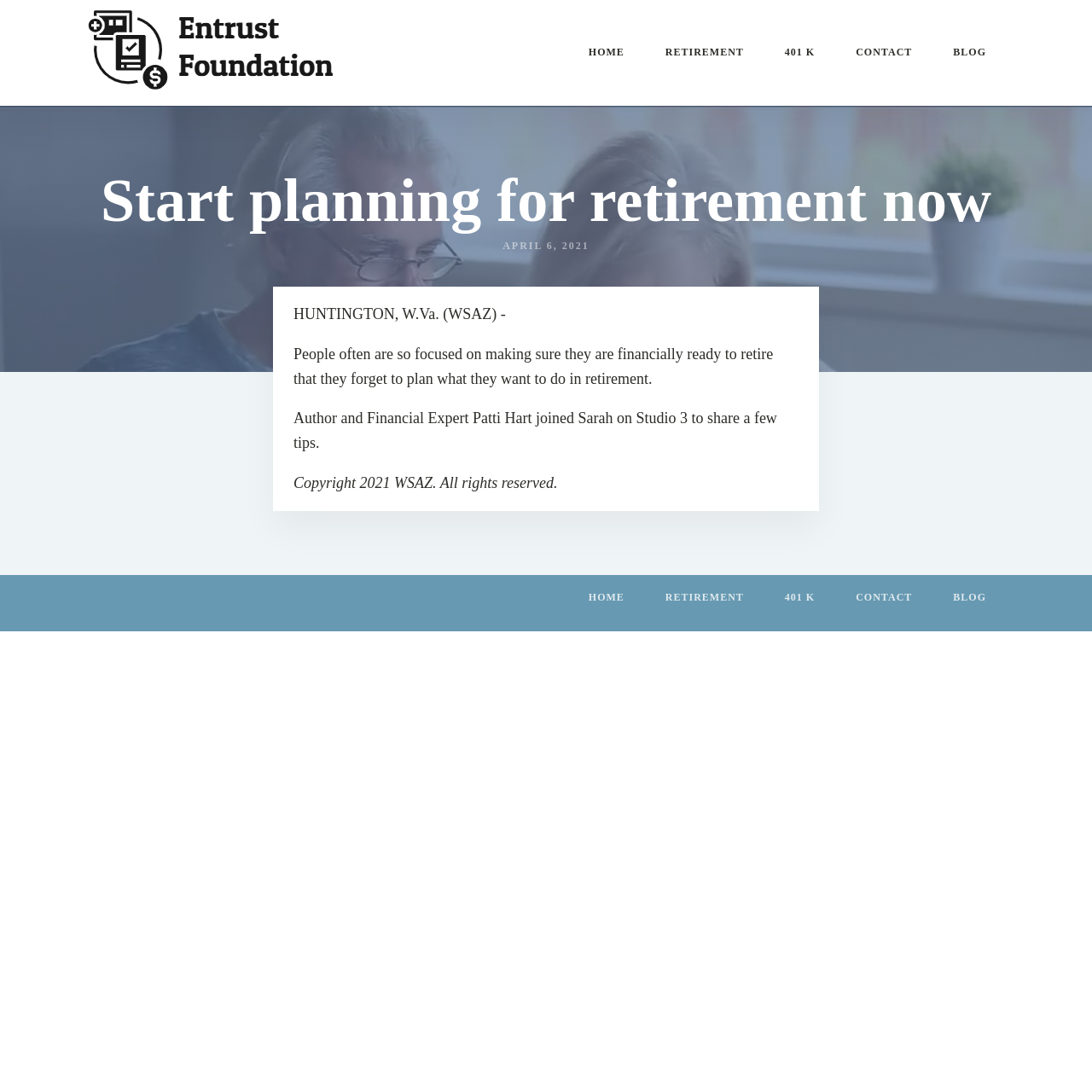What is the topic of the article?
Relying on the image, give a concise answer in one word or a brief phrase.

Retirement planning